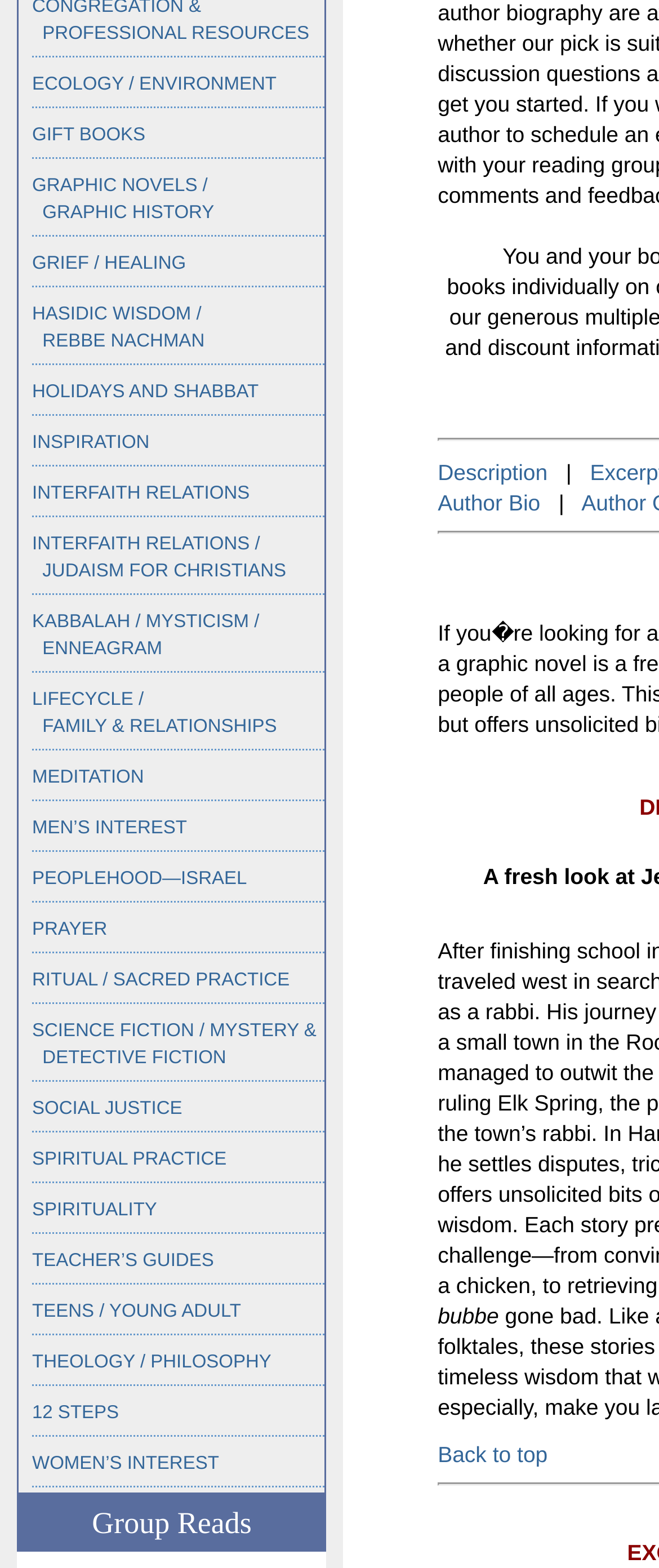Using the provided element description: "Ecology / Environment", determine the bounding box coordinates of the corresponding UI element in the screenshot.

[0.049, 0.047, 0.42, 0.06]